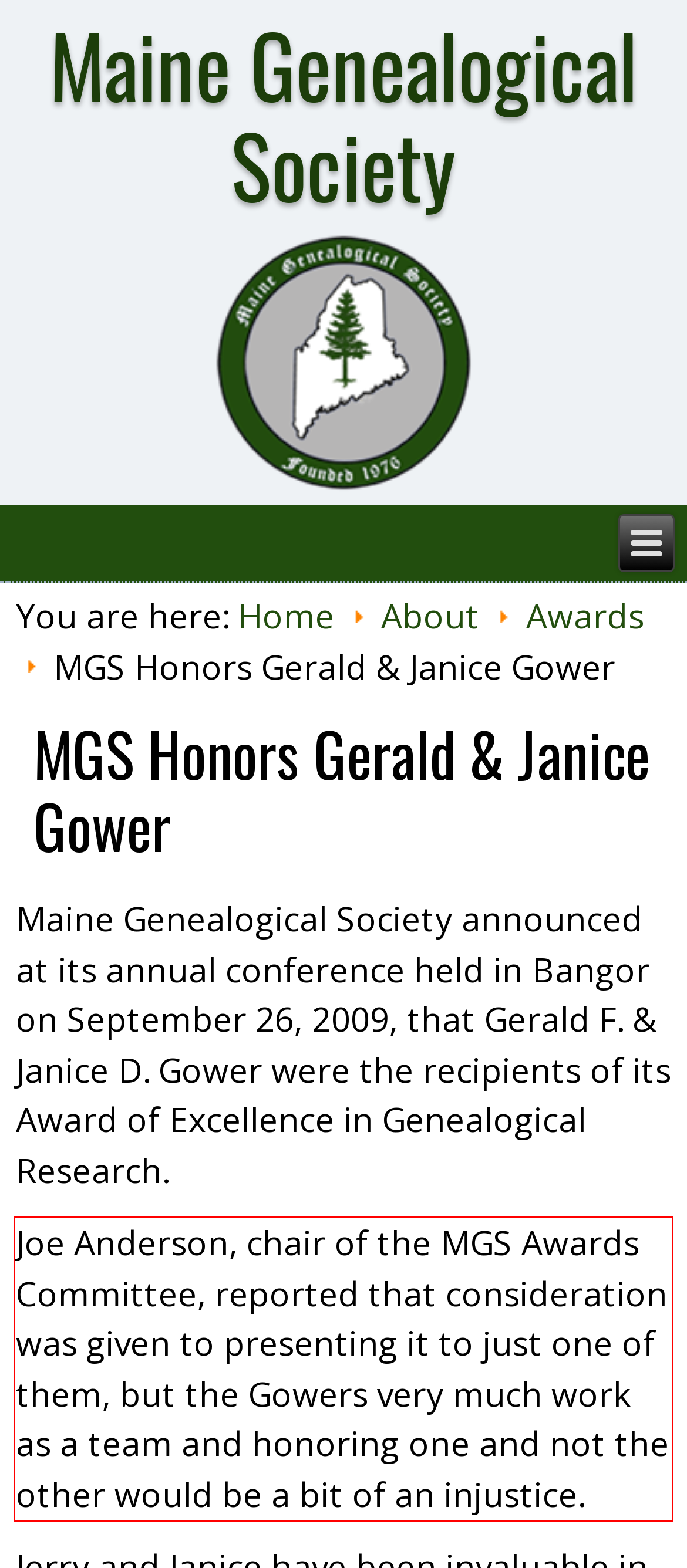Using the provided webpage screenshot, identify and read the text within the red rectangle bounding box.

Joe Anderson, chair of the MGS Awards Committee, reported that consideration was given to presenting it to just one of them, but the Gowers very much work as a team and honoring one and not the other would be a bit of an injustice.